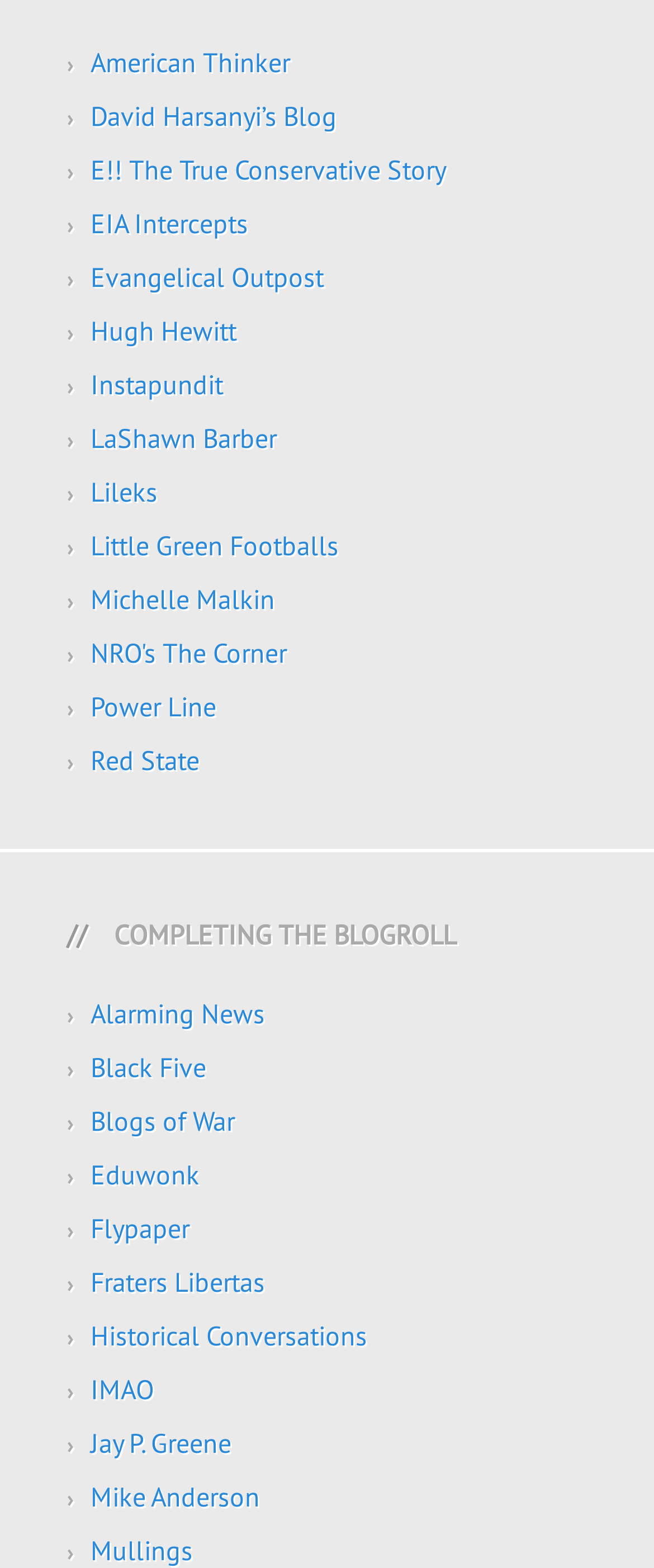Find the bounding box coordinates for the element described here: "Mullings".

[0.138, 0.978, 0.295, 0.999]